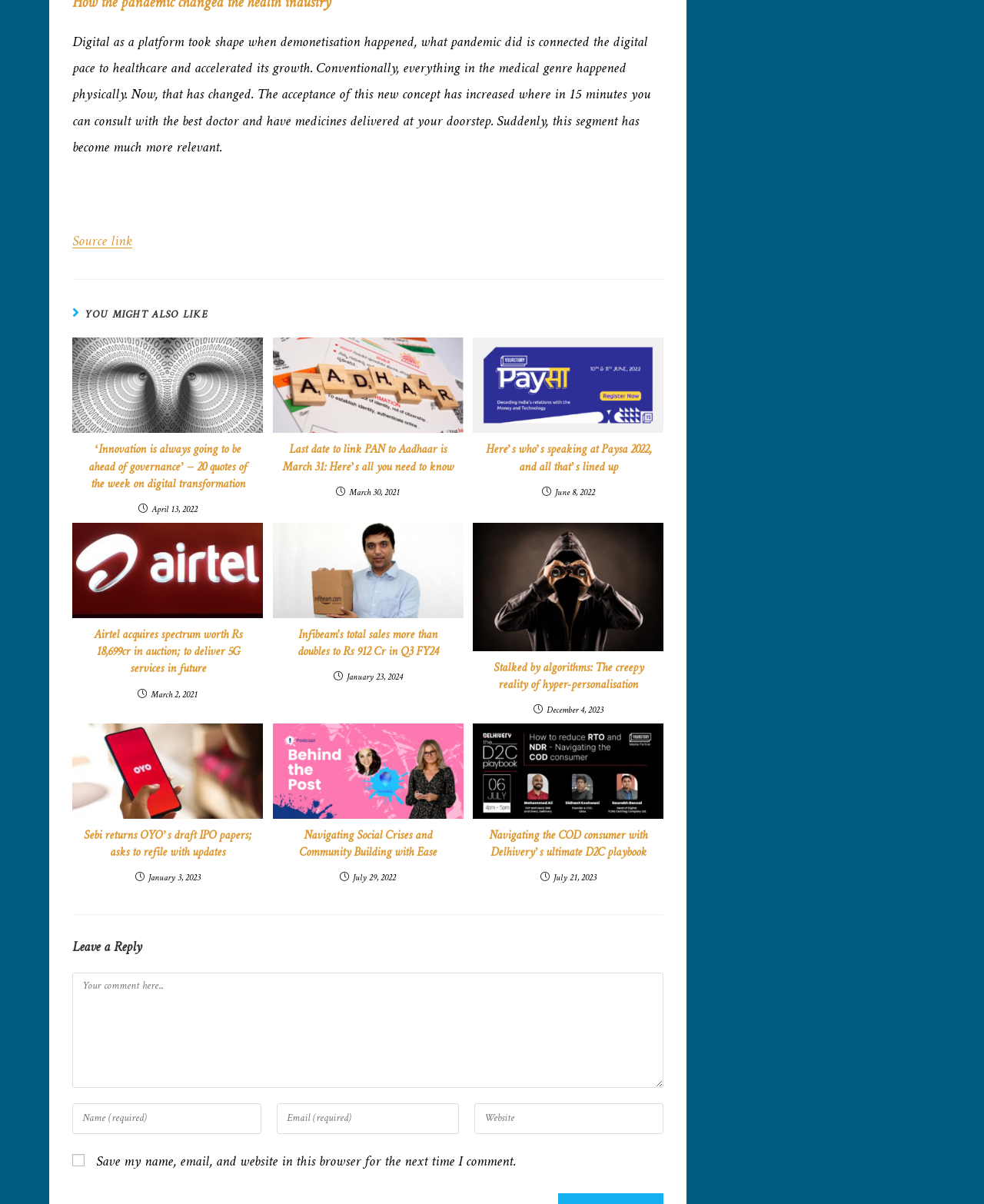Please determine the bounding box coordinates of the element to click on in order to accomplish the following task: "Enter your name or username to comment". Ensure the coordinates are four float numbers ranging from 0 to 1, i.e., [left, top, right, bottom].

[0.073, 0.916, 0.266, 0.942]